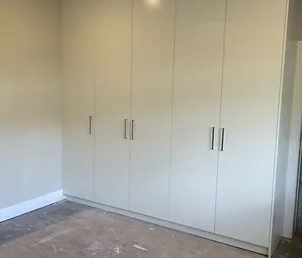What type of texture does the floor have? Observe the screenshot and provide a one-word or short phrase answer.

Wooden